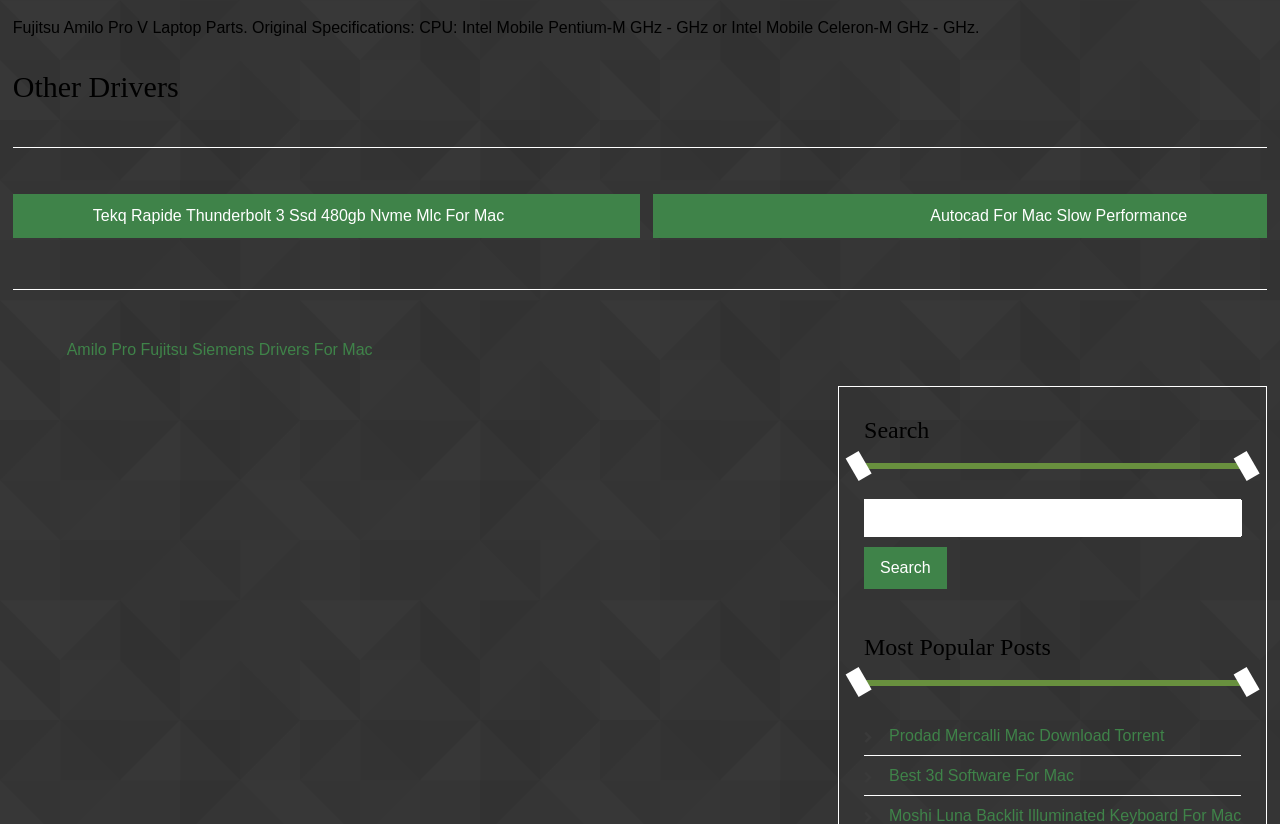What type of laptop parts are listed?
Provide a short answer using one word or a brief phrase based on the image.

Fujitsu Amilo Pro V